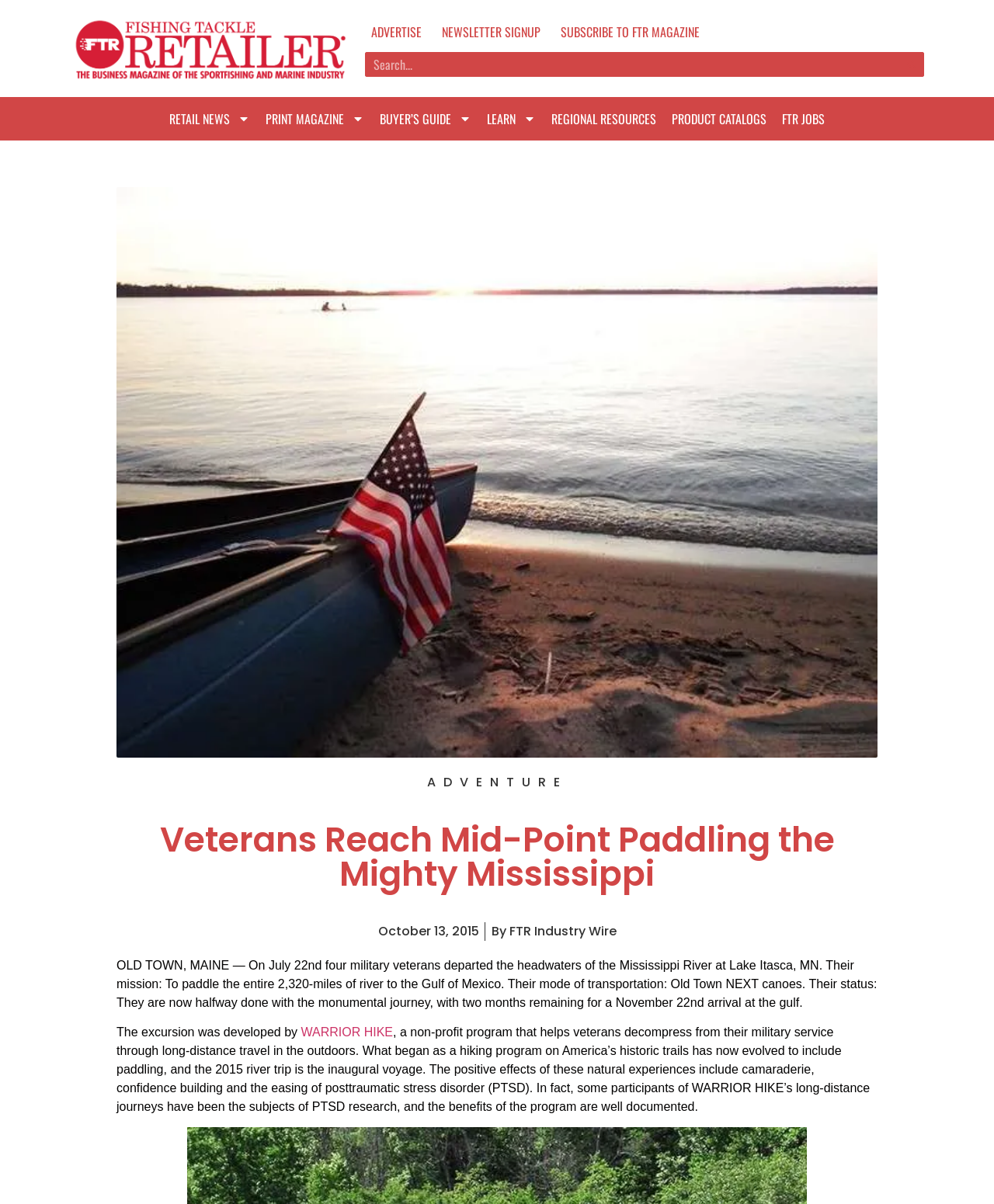Determine the bounding box coordinates of the target area to click to execute the following instruction: "Learn more about Buyer's Guide."

[0.374, 0.087, 0.482, 0.11]